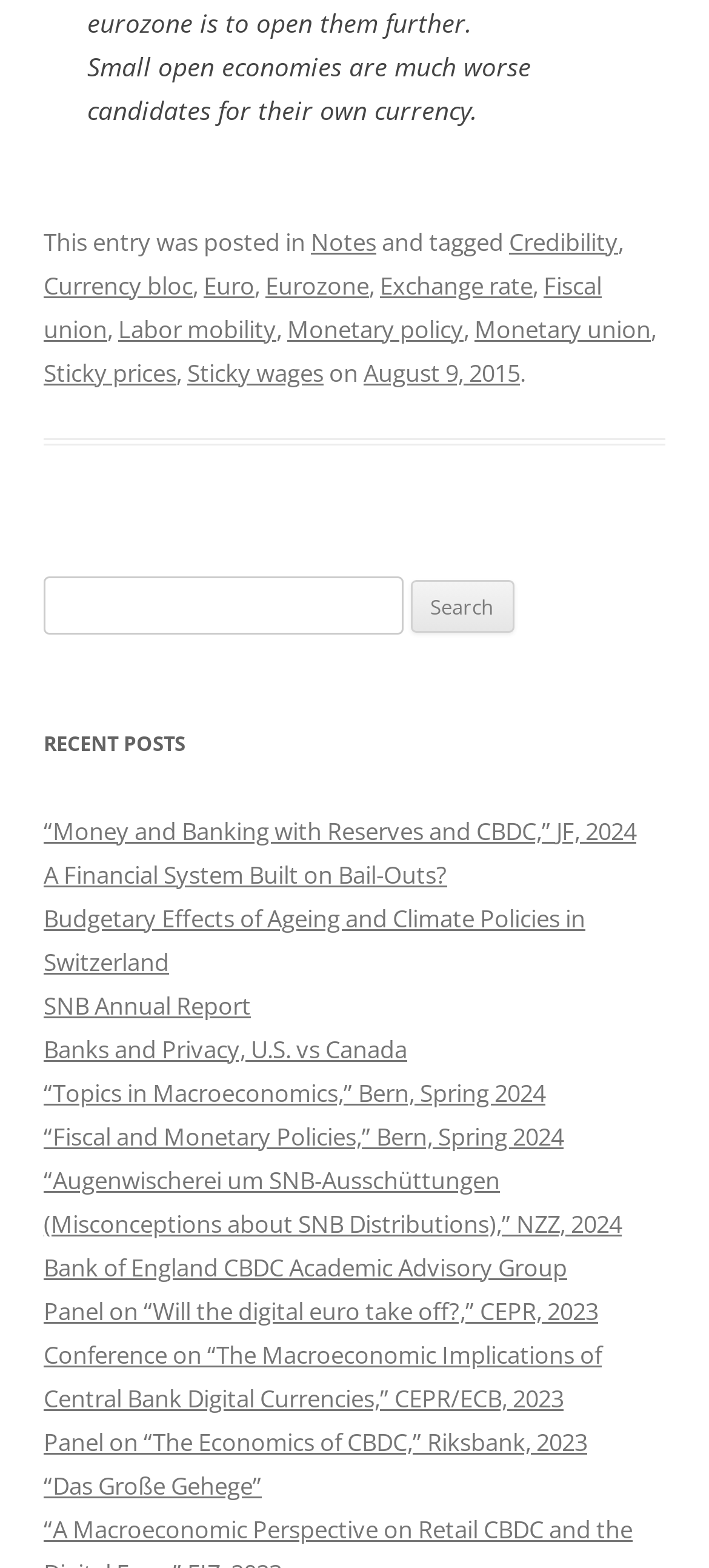Please identify the bounding box coordinates of the clickable area that will allow you to execute the instruction: "Select slide 2".

None